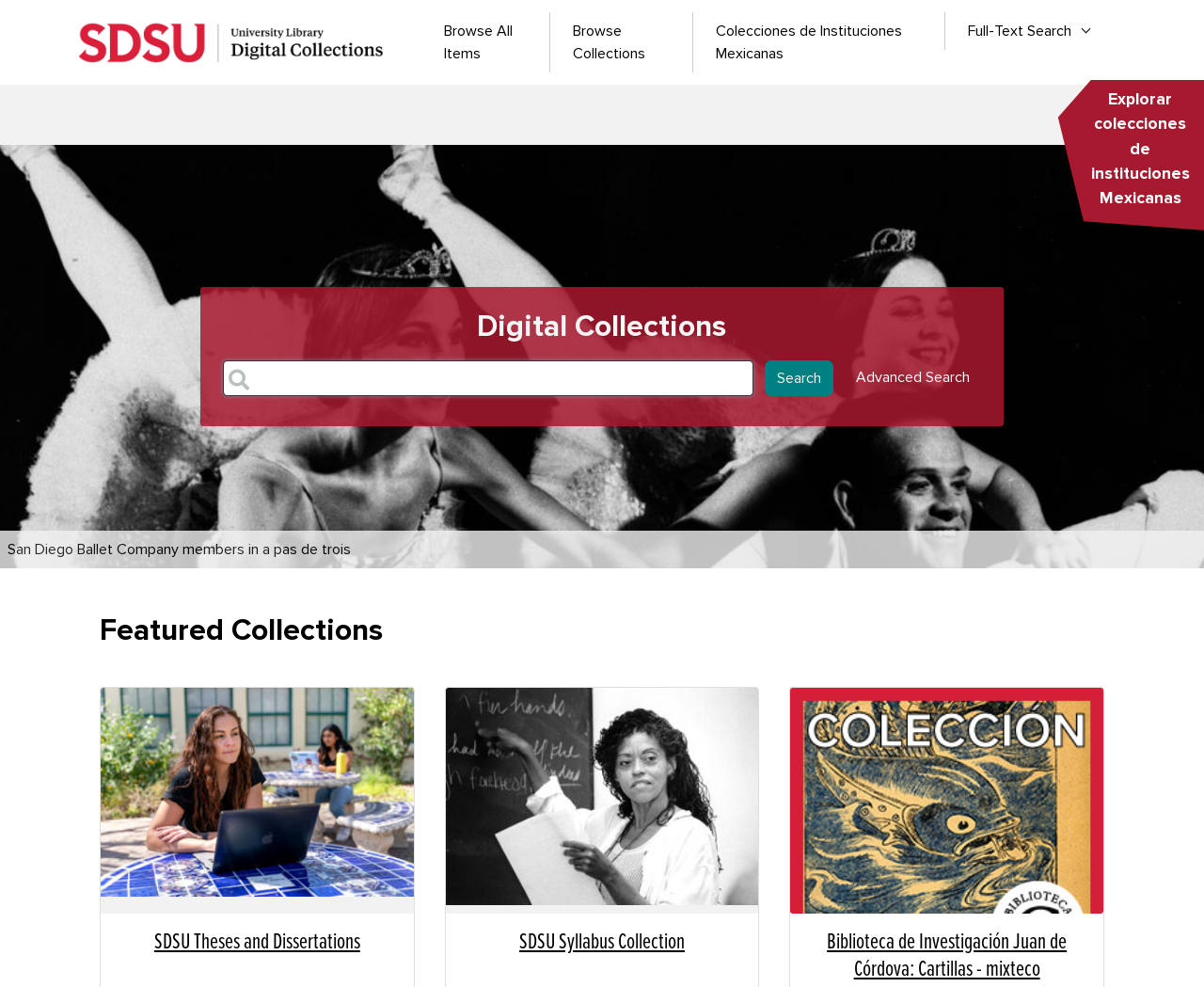What is the main navigation menu?
Please elaborate on the answer to the question with detailed information.

The main navigation menu is located at the top of the webpage, with a heading 'Main navigation'. It contains links to 'Browse All Items', 'Browse Collections', 'Colecciones de Instituciones Mexicanas', and 'Full-Text Search'.